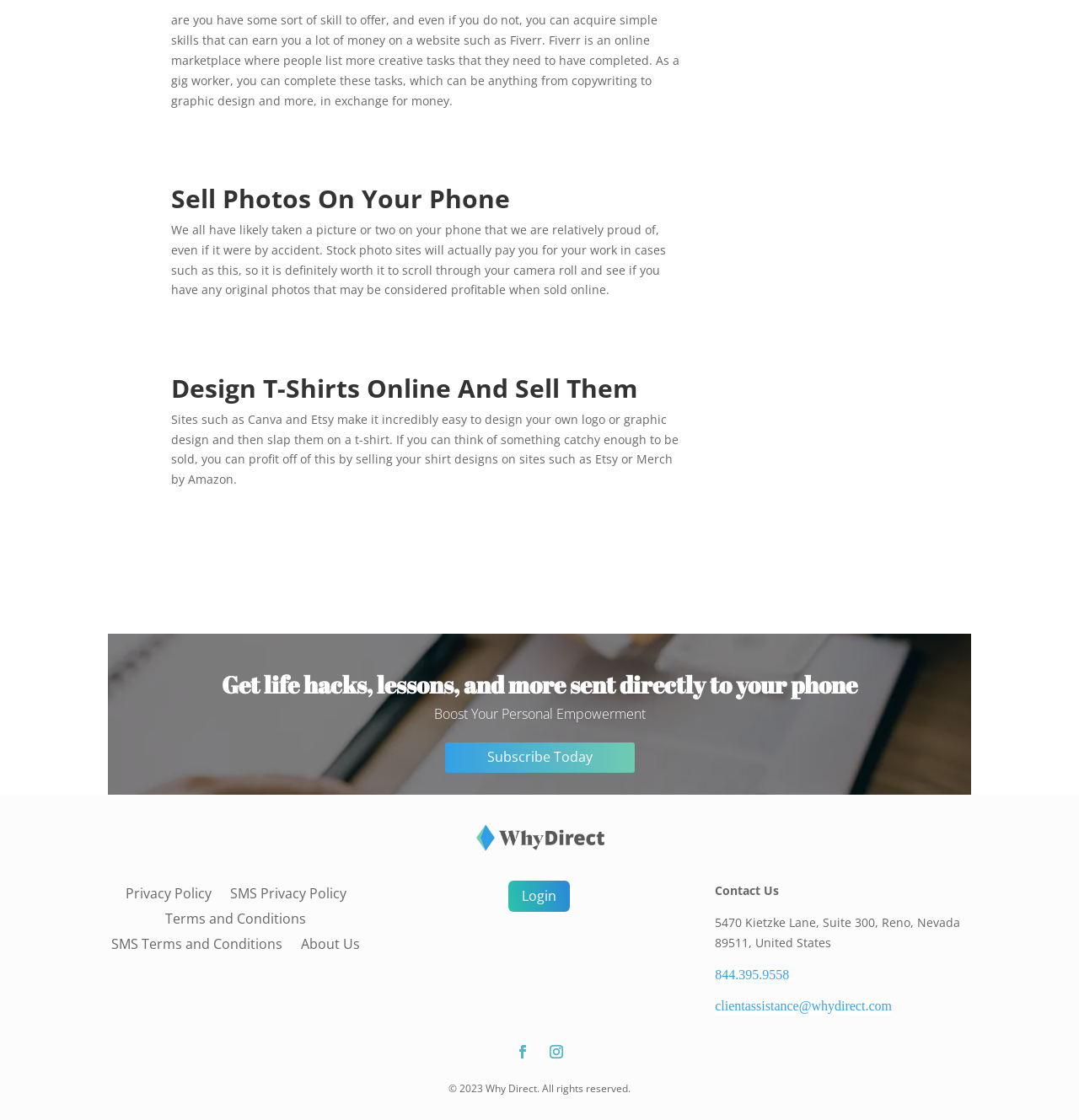Specify the bounding box coordinates of the element's region that should be clicked to achieve the following instruction: "Scroll back to top". The bounding box coordinates consist of four float numbers between 0 and 1, in the format [left, top, right, bottom].

None